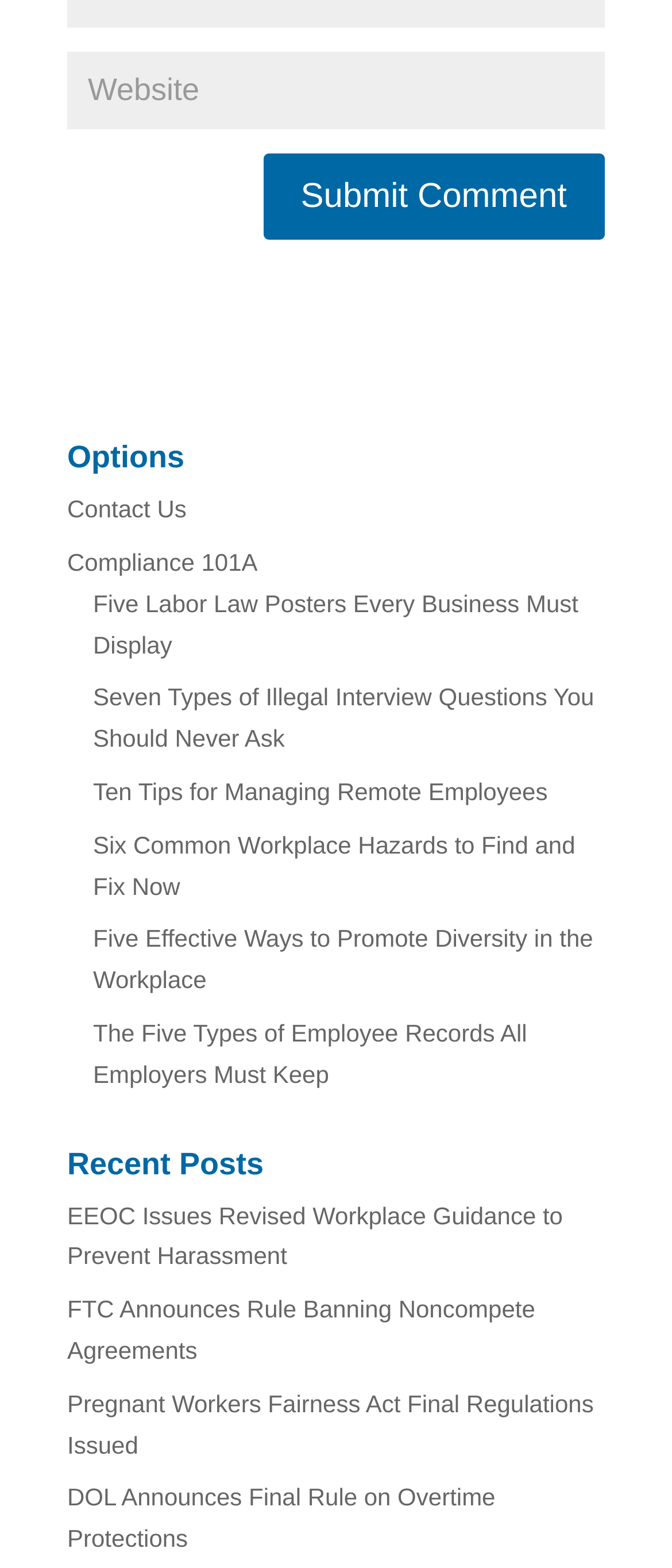Observe the image and answer the following question in detail: How many links are under 'Recent Posts'?

I counted the number of links under the 'Recent Posts' heading, which are 'EEOC Issues Revised Workplace Guidance to Prevent Harassment', 'FTC Announces Rule Banning Noncompete Agreements', 'Pregnant Workers Fairness Act Final Regulations Issued', and 'DOL Announces Final Rule on Overtime Protections'. There are 4 links in total.